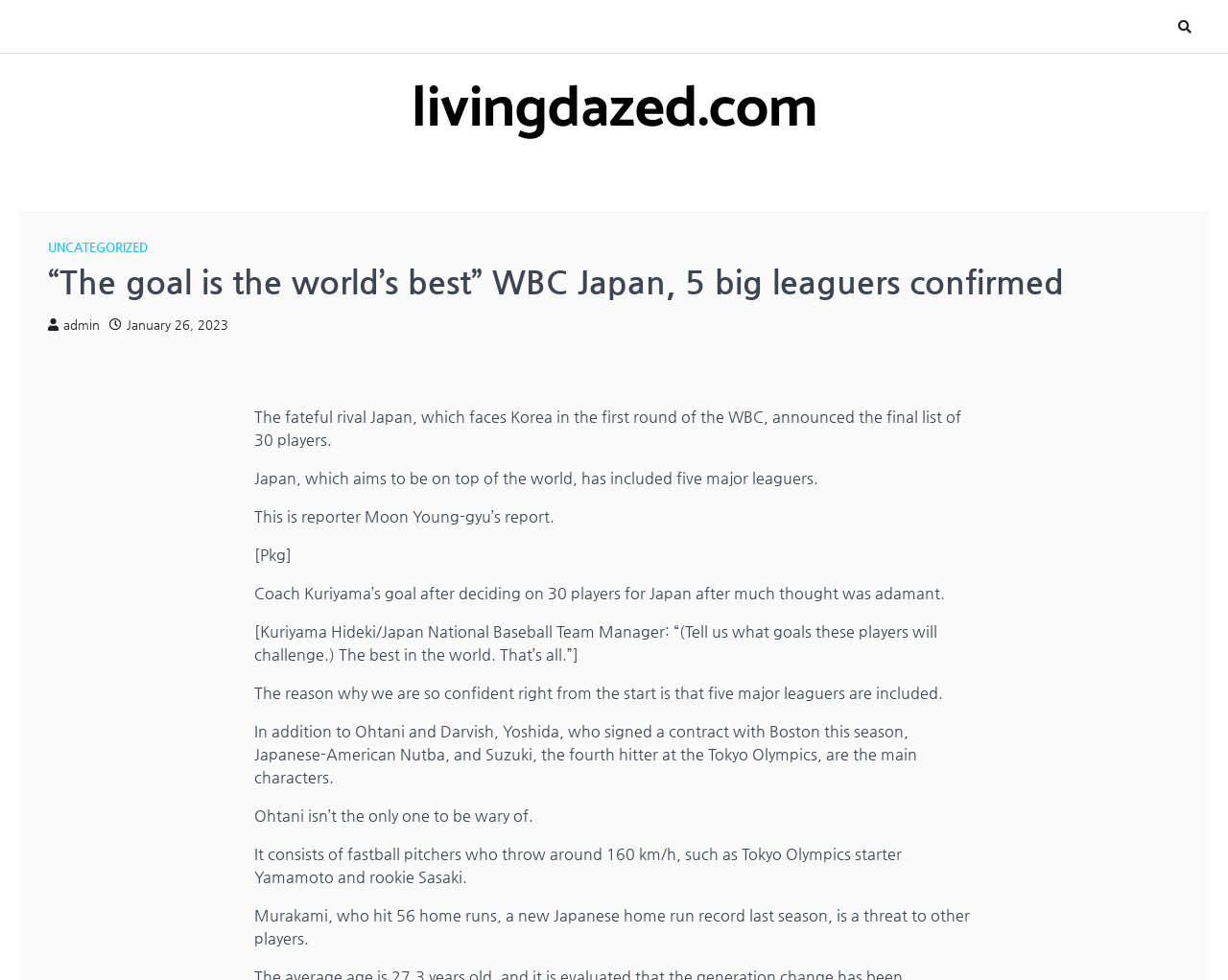Give a succinct answer to this question in a single word or phrase: 
How many players did Japan announce for the WBC?

30